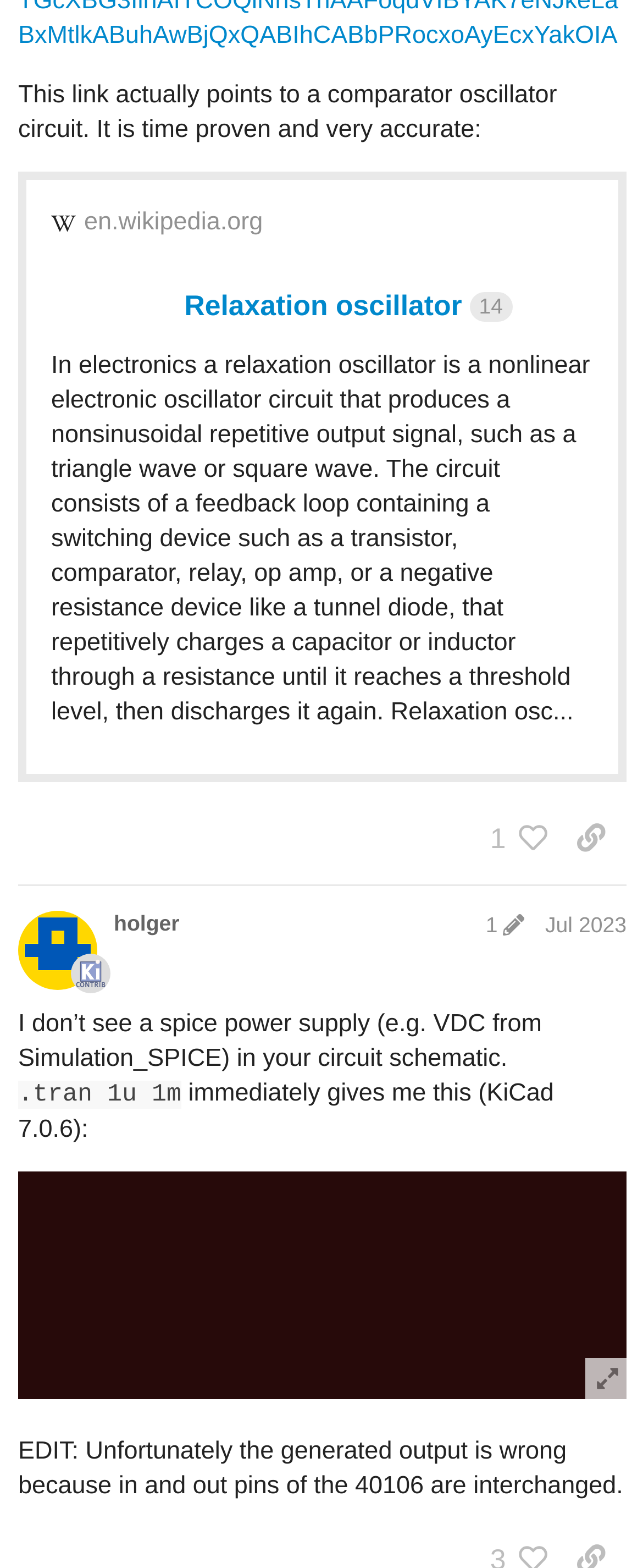What is the error in the generated output of the circuit?
Using the image as a reference, deliver a detailed and thorough answer to the question.

According to the text, the generated output of the circuit is wrong because the in and out pins of the 40106 are interchanged, as mentioned in the EDIT section of the post.